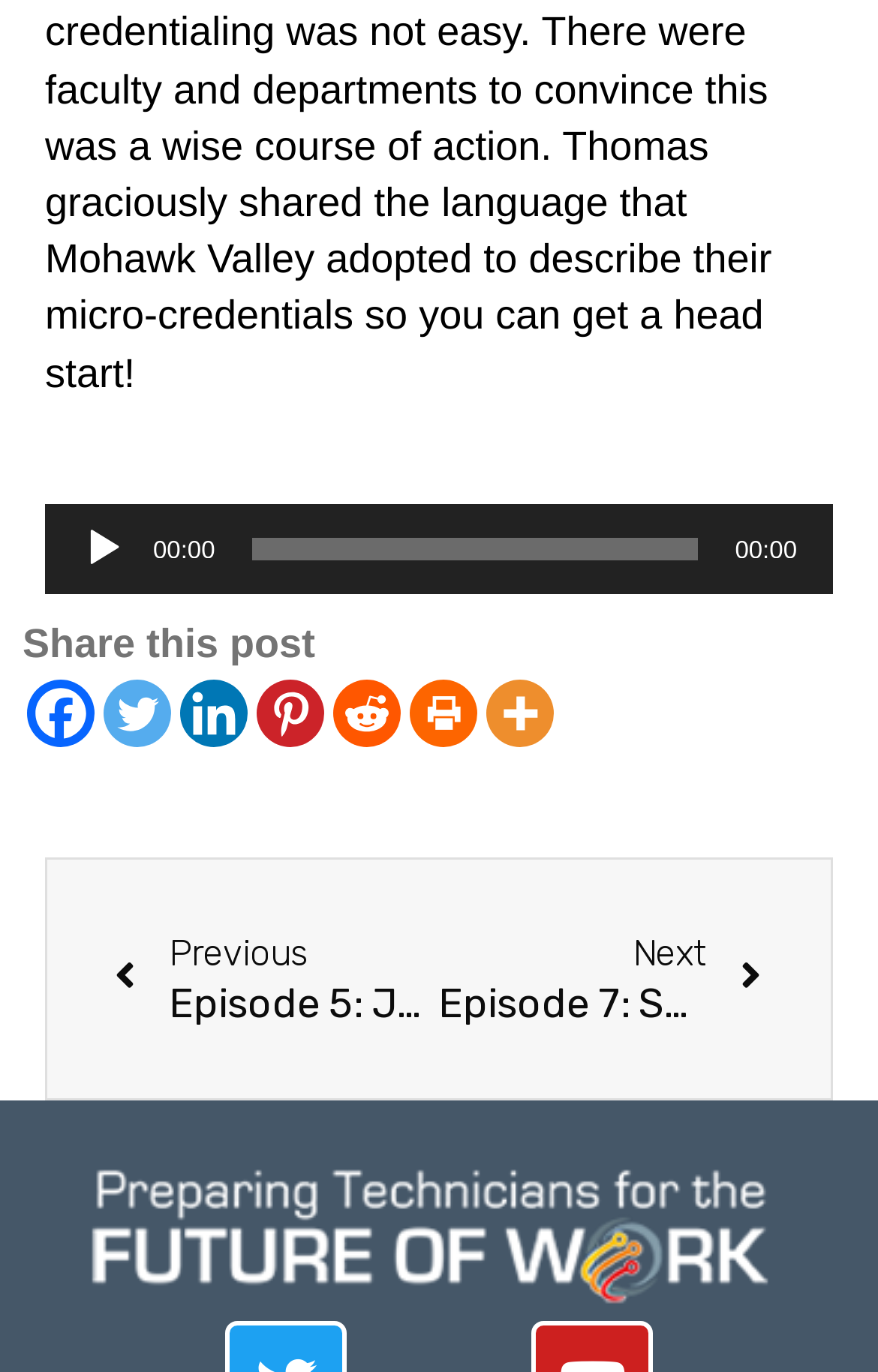Determine the bounding box coordinates of the section I need to click to execute the following instruction: "check The Finest Poker Platforms Reviewed for Indian Players Blueprint – Rinse And Repeat". Provide the coordinates as four float numbers between 0 and 1, i.e., [left, top, right, bottom].

None